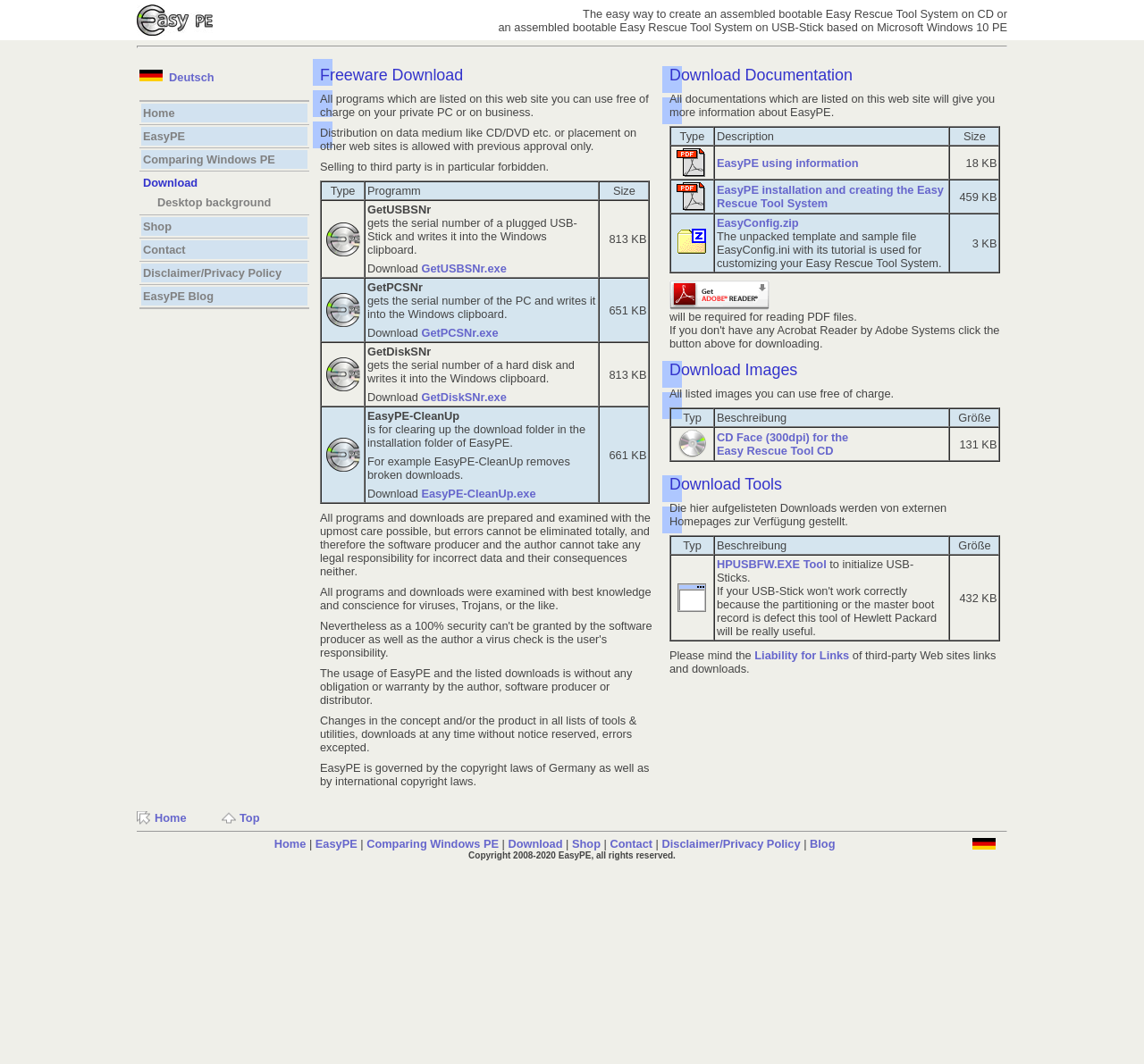Please identify the bounding box coordinates of the area that needs to be clicked to fulfill the following instruction: "View the 'Download Documentation' section."

[0.585, 0.062, 0.88, 0.08]